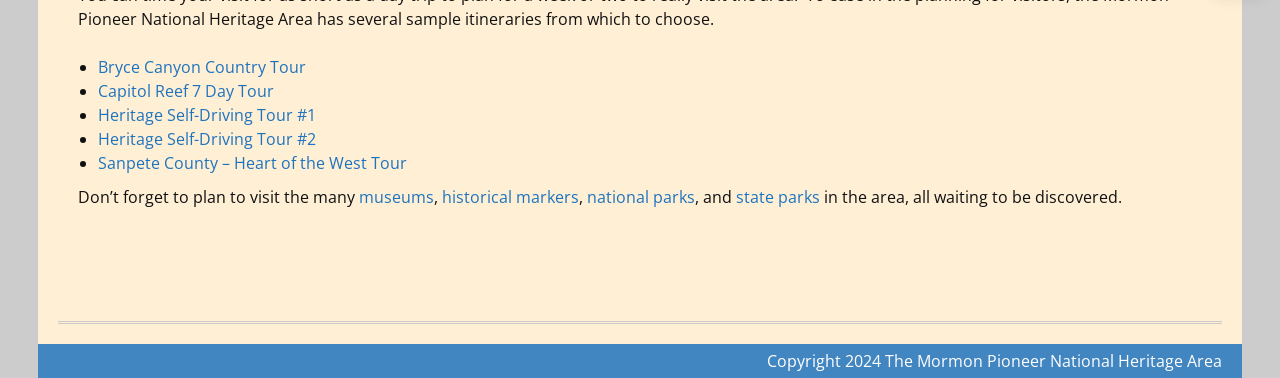Give a one-word or phrase response to the following question: How many Heritage Self-Driving Tours are listed?

2